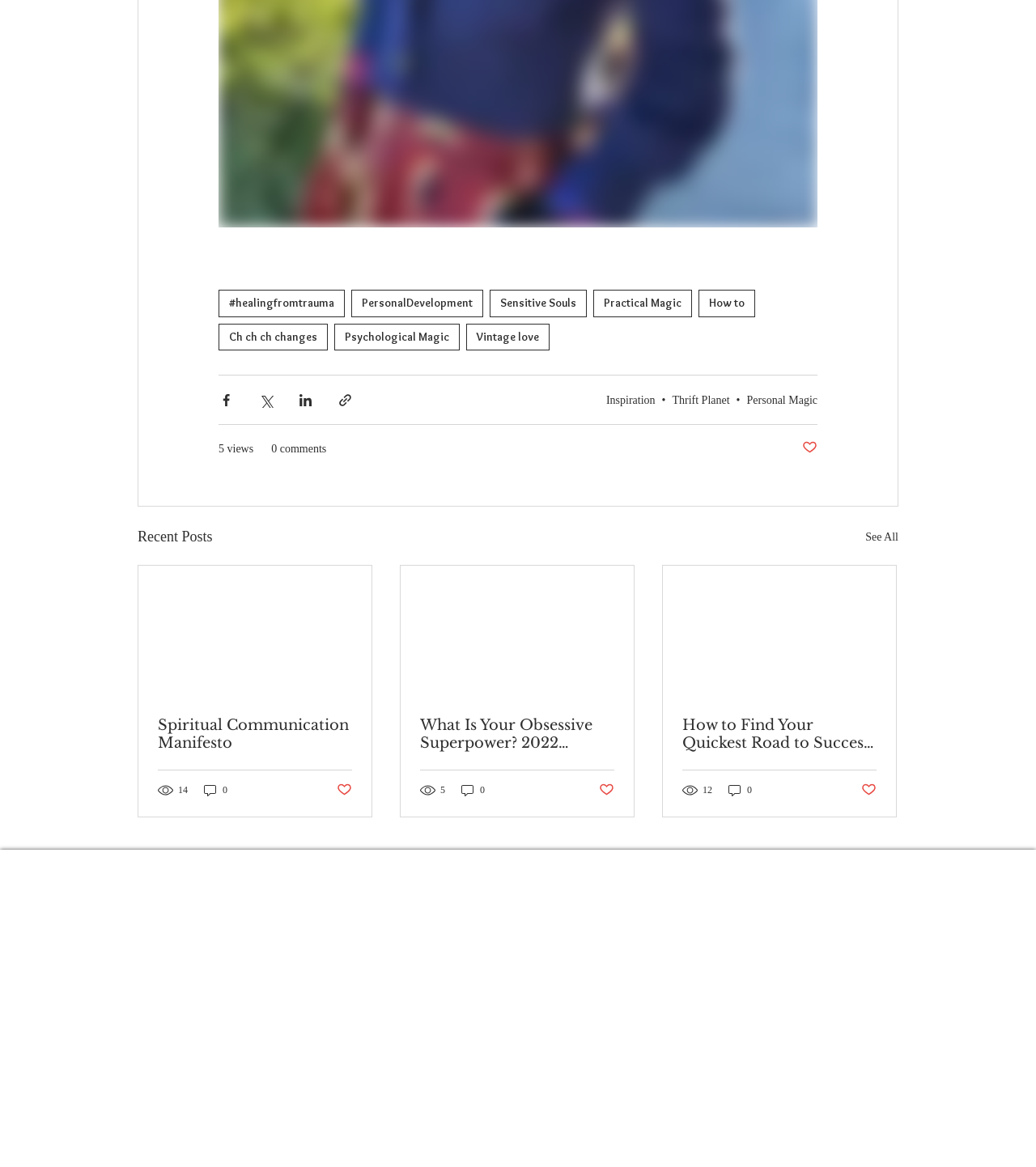Determine the bounding box coordinates for the region that must be clicked to execute the following instruction: "View the 'Spiritual Communication Manifesto' post".

[0.152, 0.614, 0.34, 0.644]